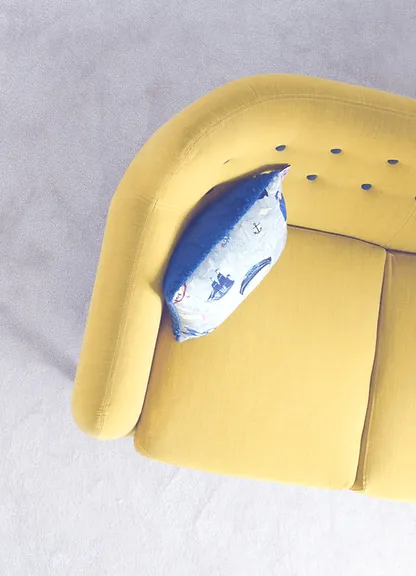Compose a detailed narrative for the image.

This image features a vibrant yellow sofa, showcasing a modern and inviting design perfect for therapeutic settings. Positioned on the arm of the sofa is a decorative blue pillow adorned with playful patterns, adding a touch of comfort and warmth. The sleek, rounded edges of the sofa contribute to a cozy atmosphere, ideal for fostering open conversations in counselling or therapy sessions. The overall composition conveys a sense of tranquility and readiness for mental wellness engagements, making it an appealing addition to any counselling room setting.